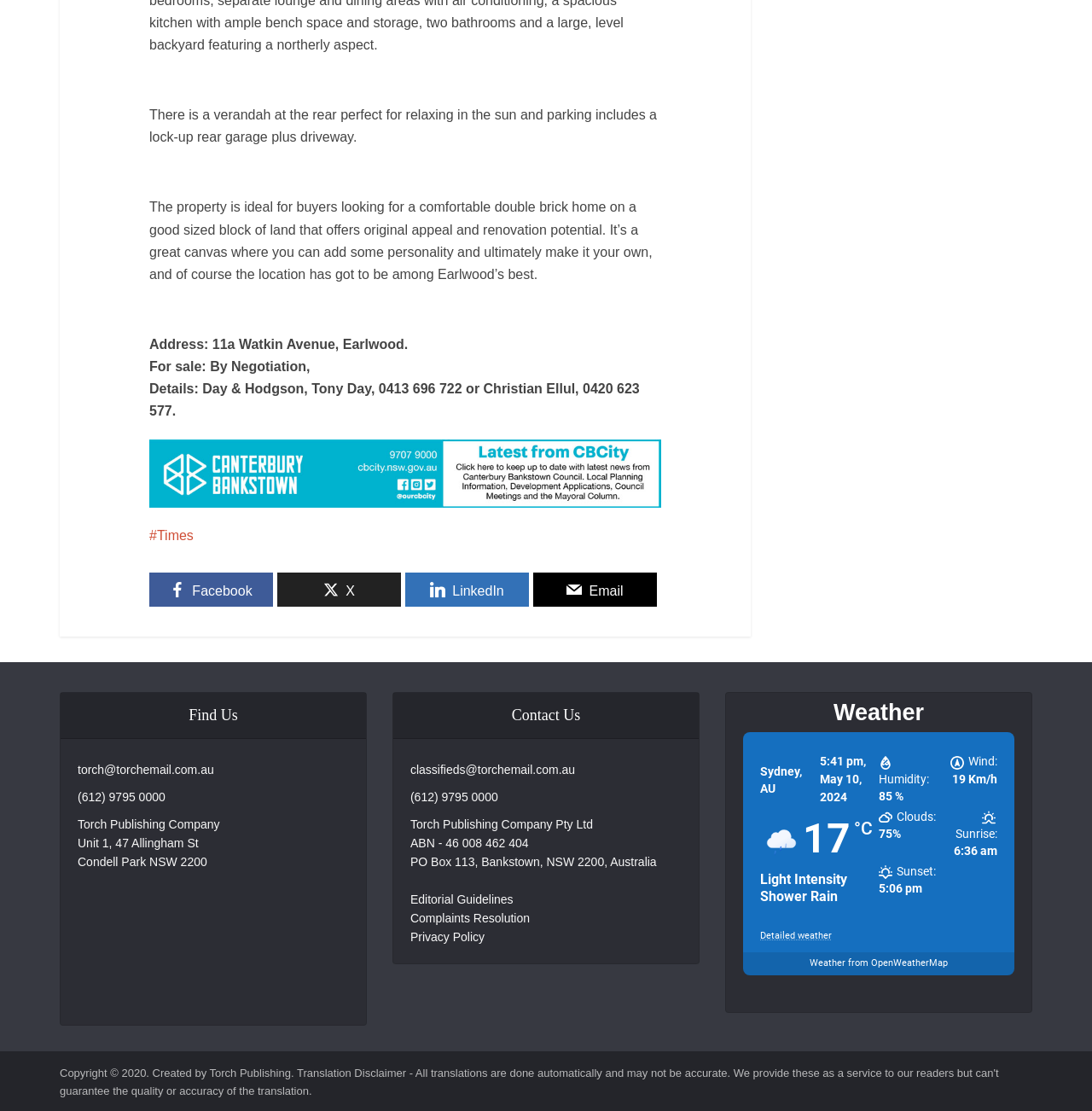What is the humidity?
Please respond to the question with a detailed and well-explained answer.

I found the humidity by looking at the static text element that says 'Humidity: 85 %' and is accompanied by a humidity icon. This element is located in the weather section of the webpage and is clearly labeled as the current humidity.